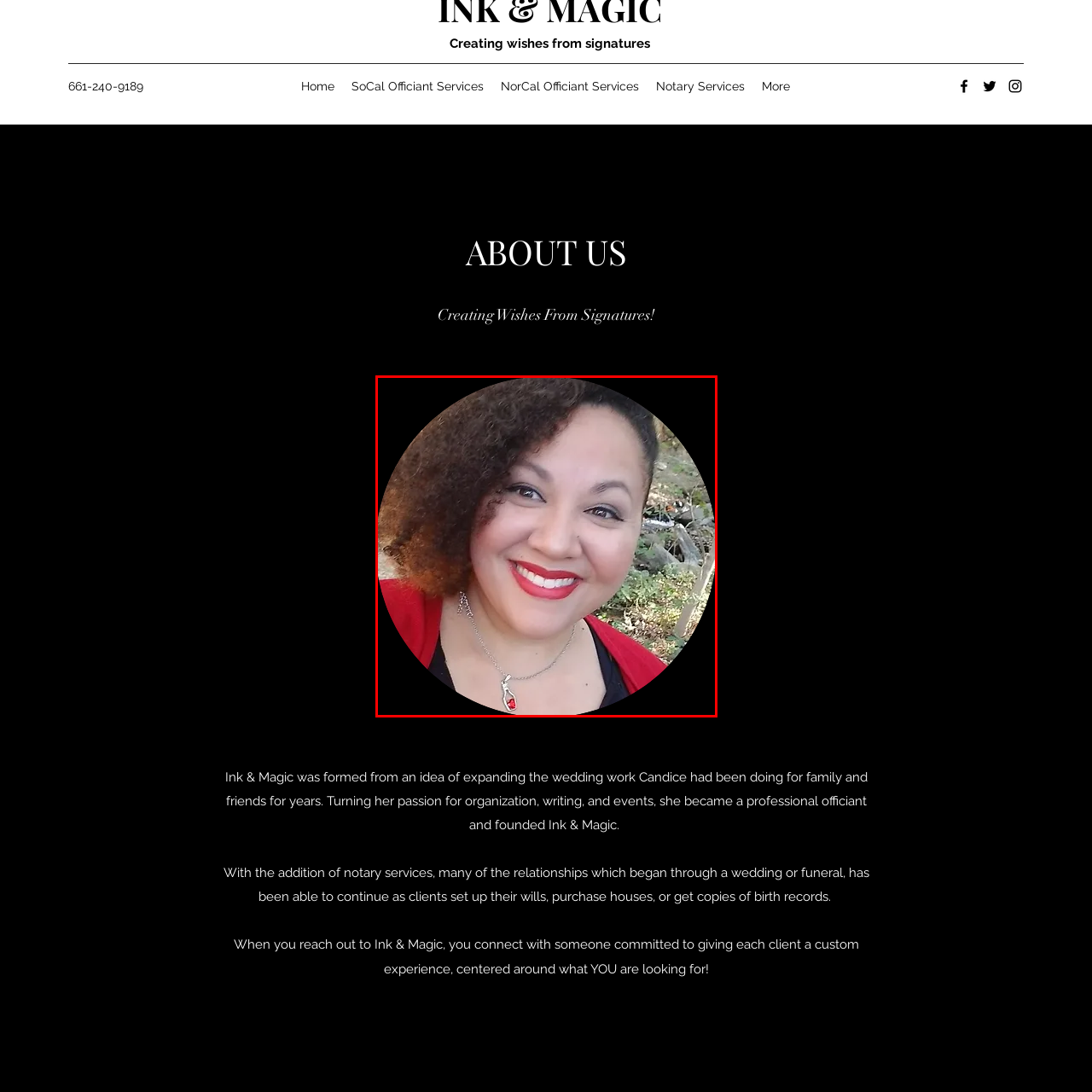Refer to the image encased in the red bounding box and answer the subsequent question with a single word or phrase:
What is the dominant color of the woman's outfit?

Black and red